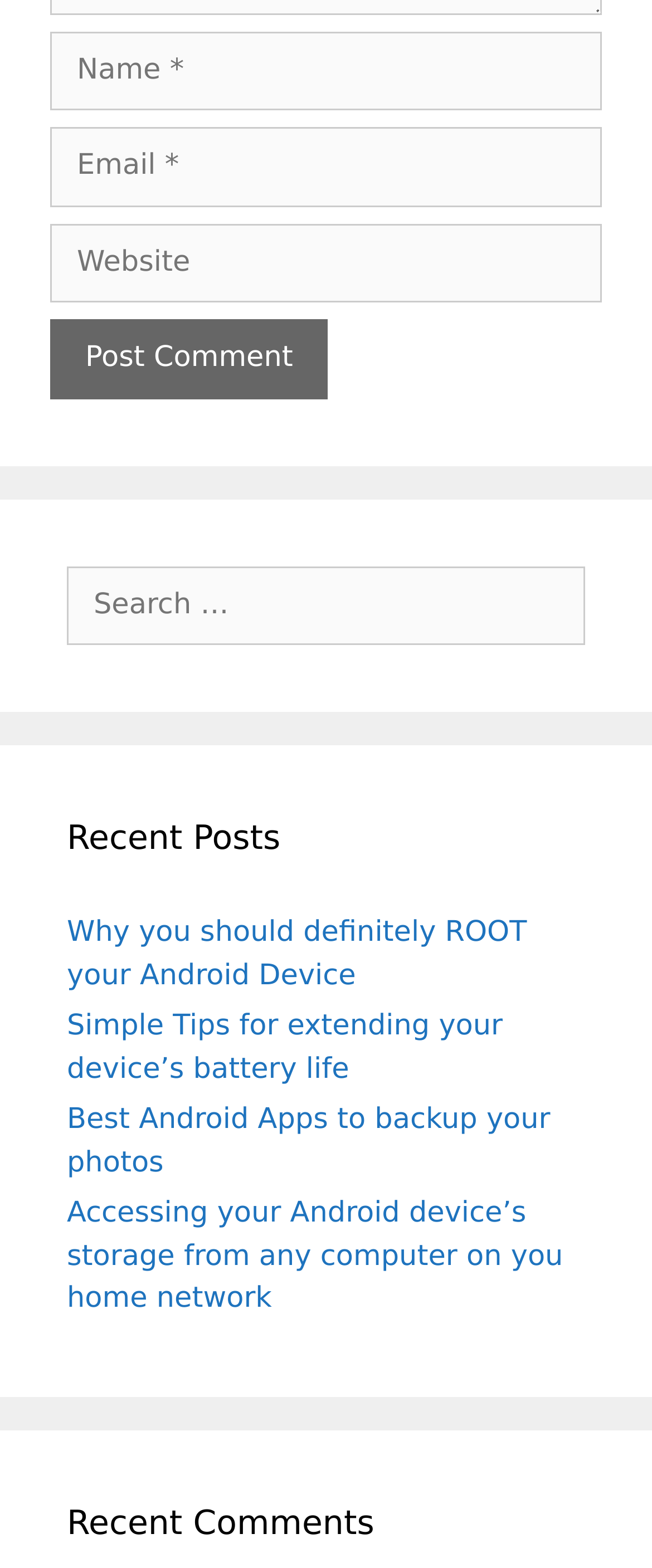Give the bounding box coordinates for this UI element: "parent_node: Comment name="url" placeholder="Website"". The coordinates should be four float numbers between 0 and 1, arranged as [left, top, right, bottom].

[0.077, 0.143, 0.923, 0.193]